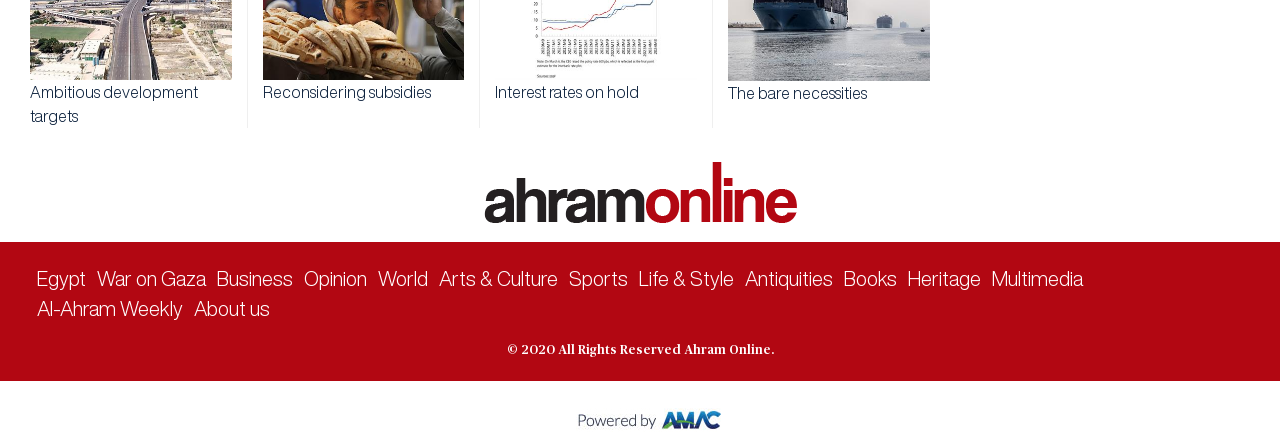Please specify the bounding box coordinates in the format (top-left x, top-left y, bottom-right x, bottom-right y), with all values as floating point numbers between 0 and 1. Identify the bounding box of the UI element described by: Books

[0.659, 0.494, 0.701, 0.541]